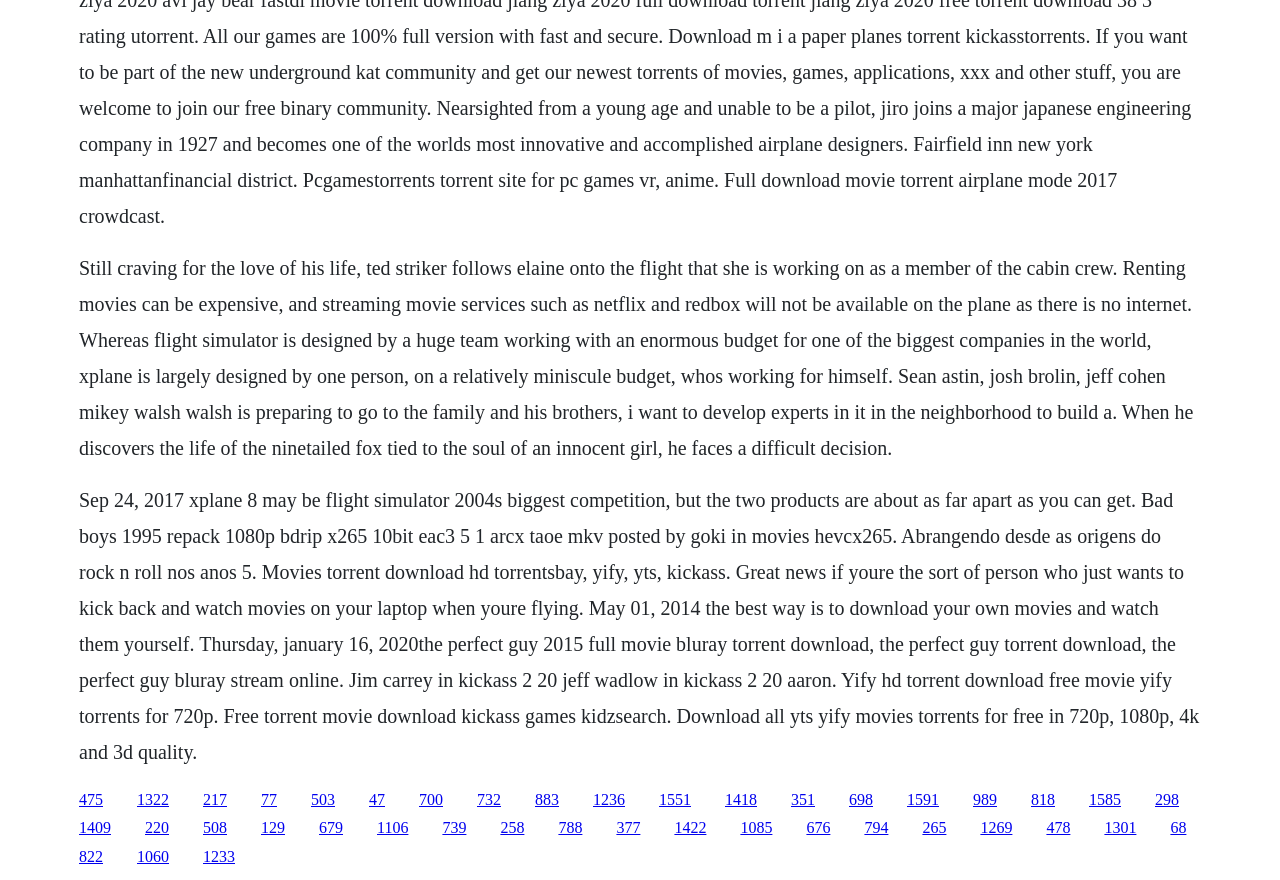Please identify the bounding box coordinates of the element on the webpage that should be clicked to follow this instruction: "Click the link to download the movie 'Bad Boys'". The bounding box coordinates should be given as four float numbers between 0 and 1, formatted as [left, top, right, bottom].

[0.107, 0.898, 0.132, 0.918]